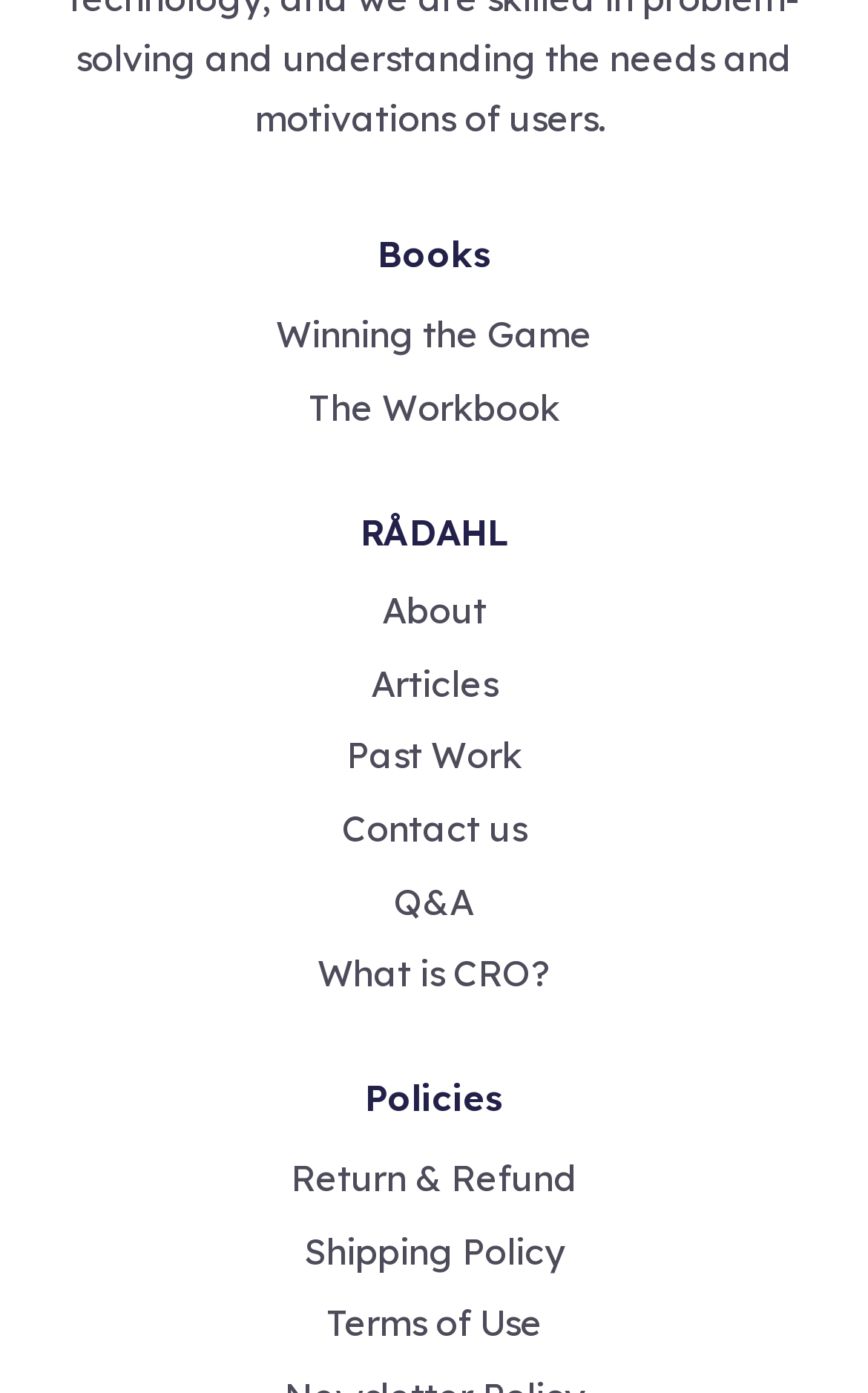Calculate the bounding box coordinates of the UI element given the description: "Articles".

[0.427, 0.47, 0.573, 0.513]